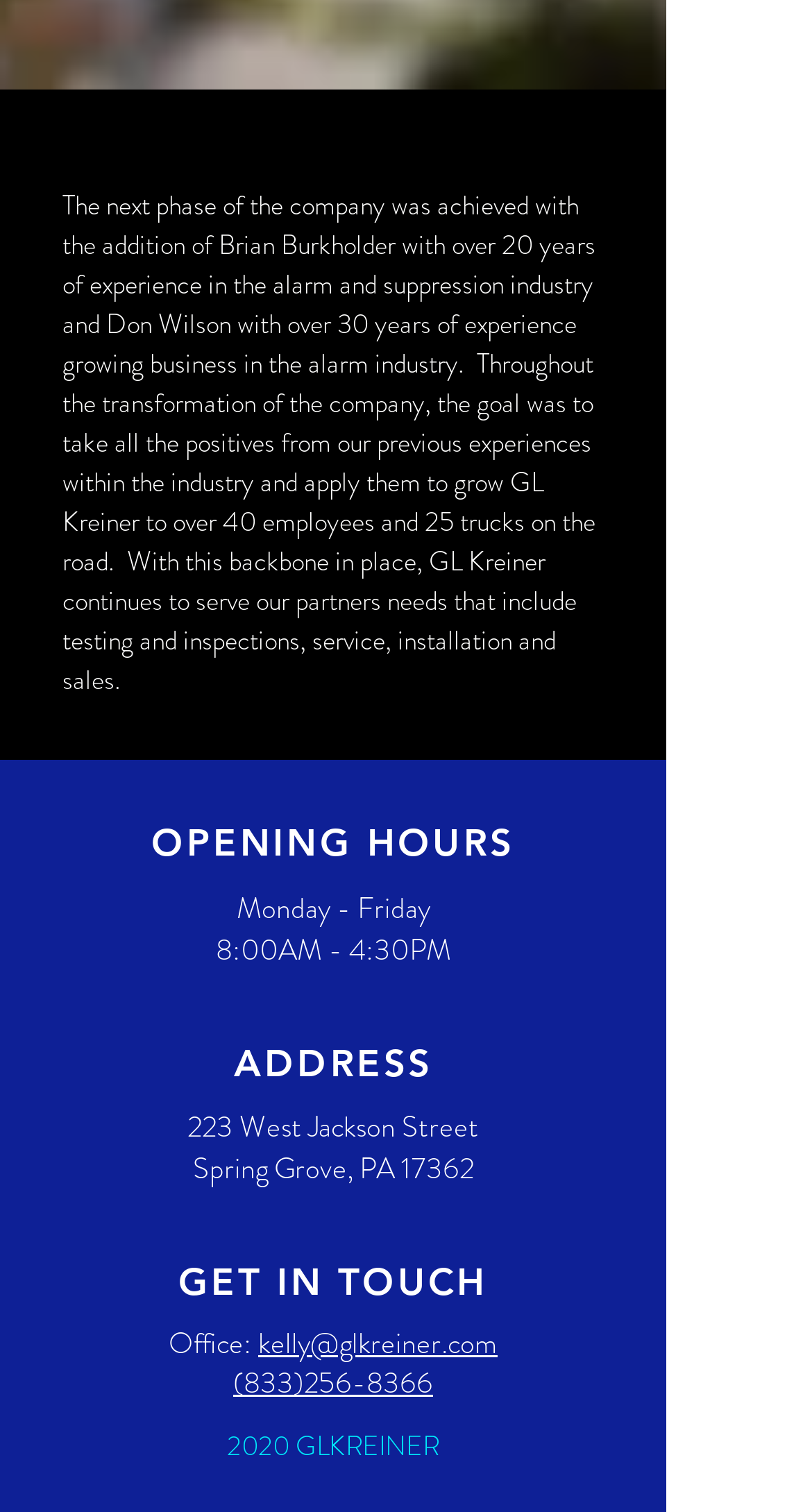What is the company's address?
Please provide a comprehensive answer to the question based on the webpage screenshot.

I found the address by looking at the 'ADDRESS' section, which is located below the 'OPENING HOURS' section. The address is written in a static text element with the coordinates [0.231, 0.731, 0.59, 0.759].